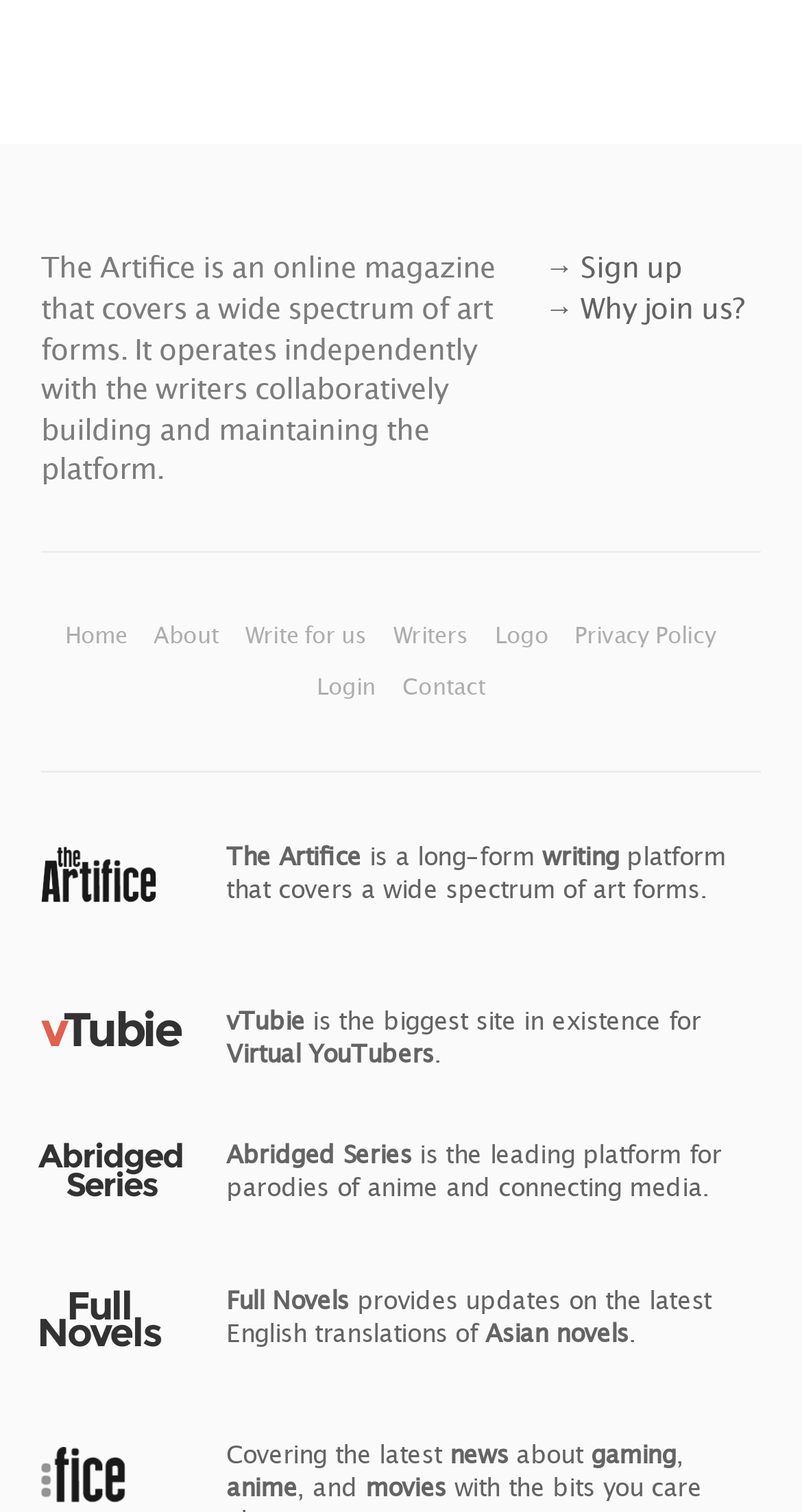What type of content does 'Full Novels' provide updates on?
Provide a thorough and detailed answer to the question.

The type of content 'Full Novels' provides updates on can be found by looking at the description next to the 'Full Novels' link, which mentions 'updates on the latest English translations of Asian novels'.